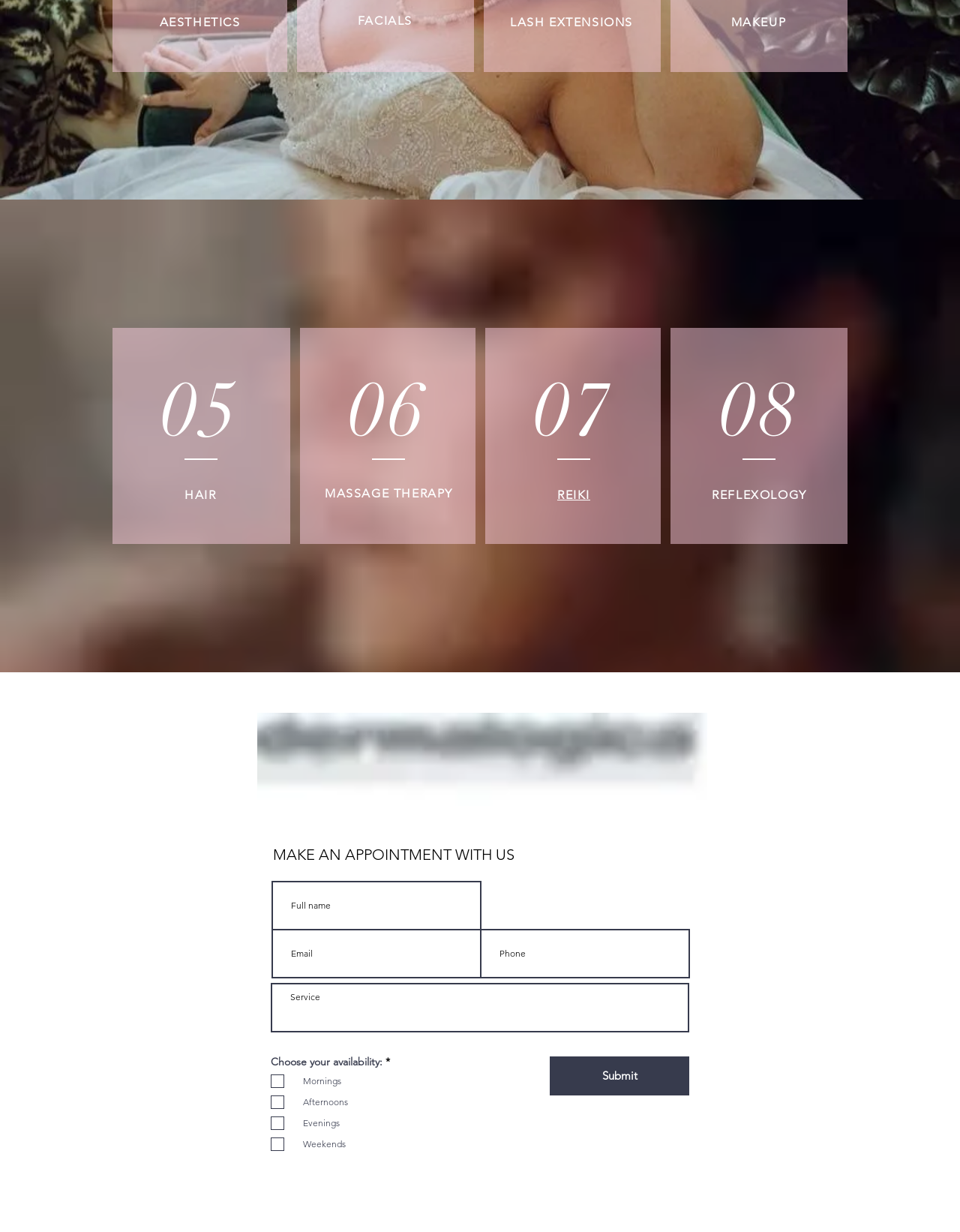Locate the bounding box coordinates of the area that needs to be clicked to fulfill the following instruction: "Click on MAKEUP". The coordinates should be in the format of four float numbers between 0 and 1, namely [left, top, right, bottom].

[0.761, 0.012, 0.819, 0.024]